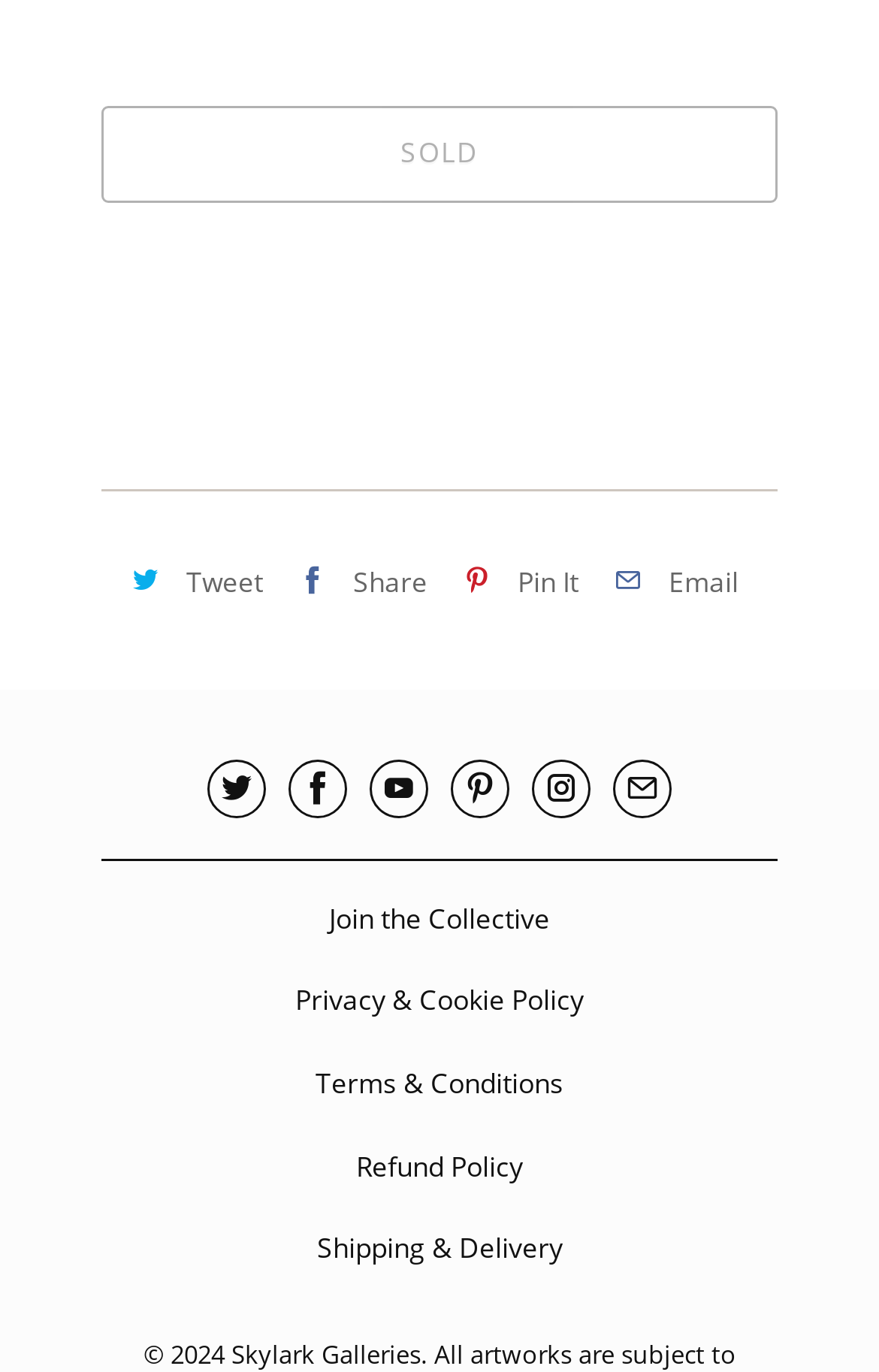From the webpage screenshot, predict the bounding box of the UI element that matches this description: "Facebook".

None